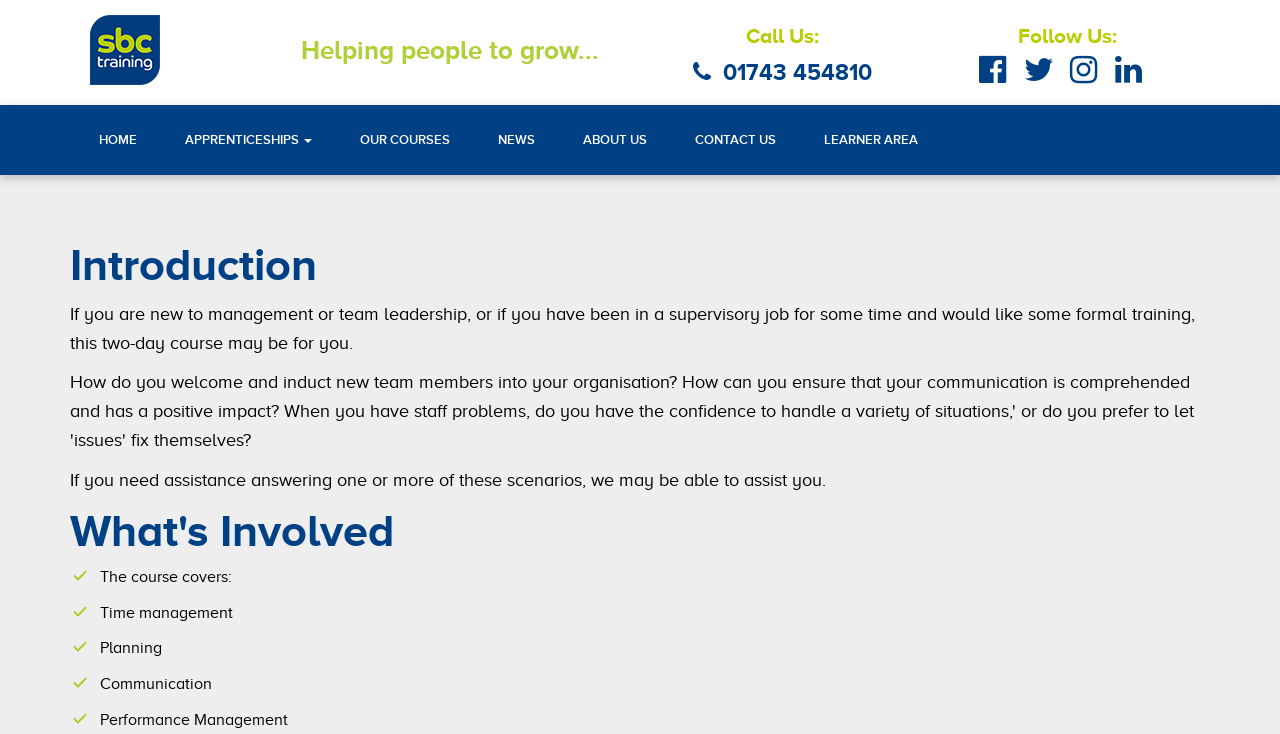Specify the bounding box coordinates of the element's area that should be clicked to execute the given instruction: "Follow on Facebook". The coordinates should be four float numbers between 0 and 1, i.e., [left, top, right, bottom].

[0.765, 0.091, 0.797, 0.115]